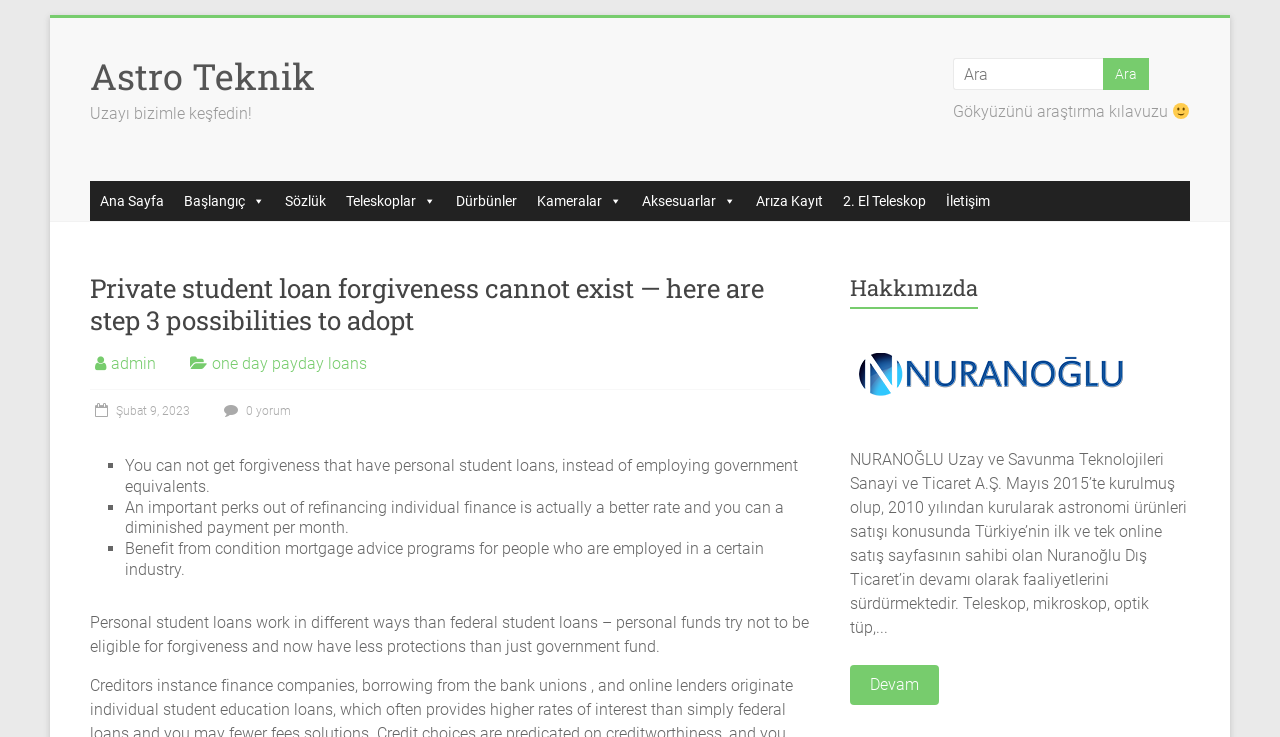Can you find the bounding box coordinates for the element that needs to be clicked to execute this instruction: "Click on Astro Teknik"? The coordinates should be given as four float numbers between 0 and 1, i.e., [left, top, right, bottom].

[0.07, 0.071, 0.246, 0.136]